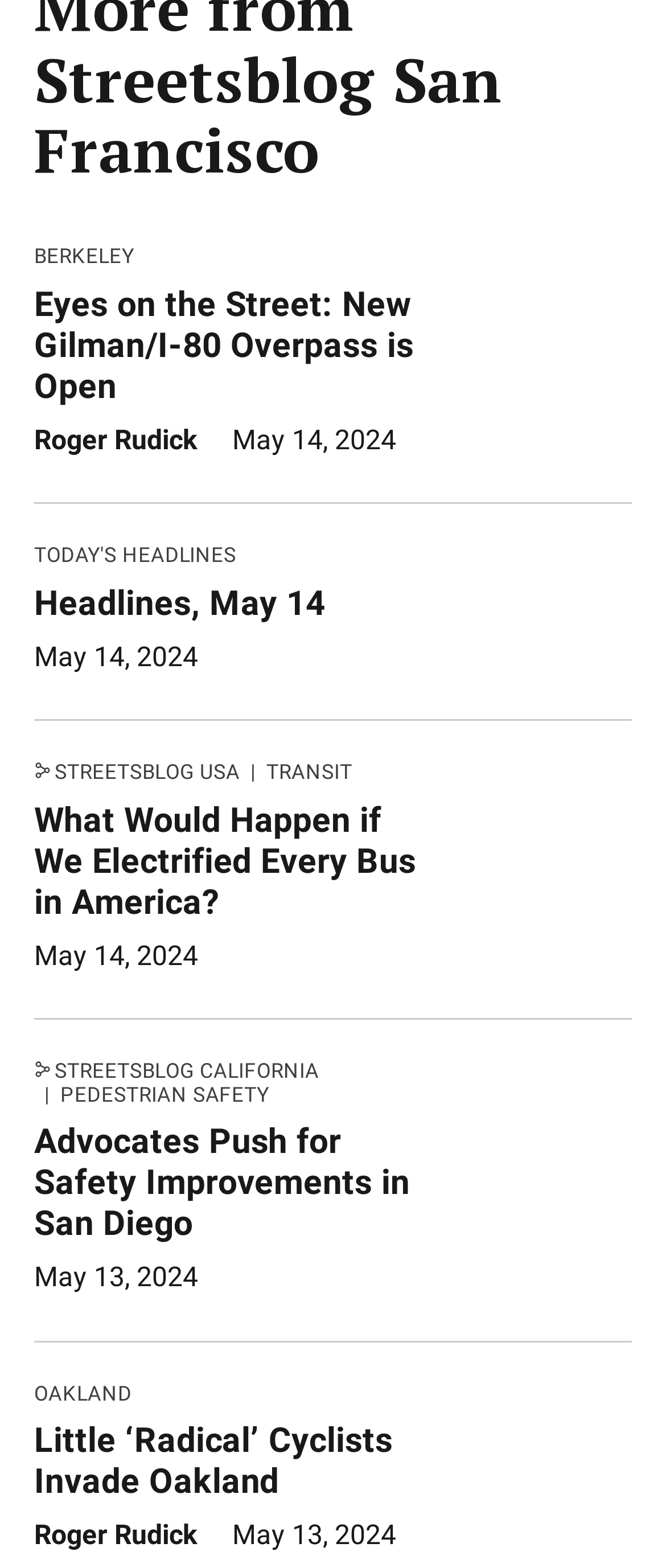Please determine the bounding box coordinates of the element to click in order to execute the following instruction: "Explore the 'PEDESTRIAN SAFETY' section". The coordinates should be four float numbers between 0 and 1, specified as [left, top, right, bottom].

[0.051, 0.691, 0.405, 0.706]